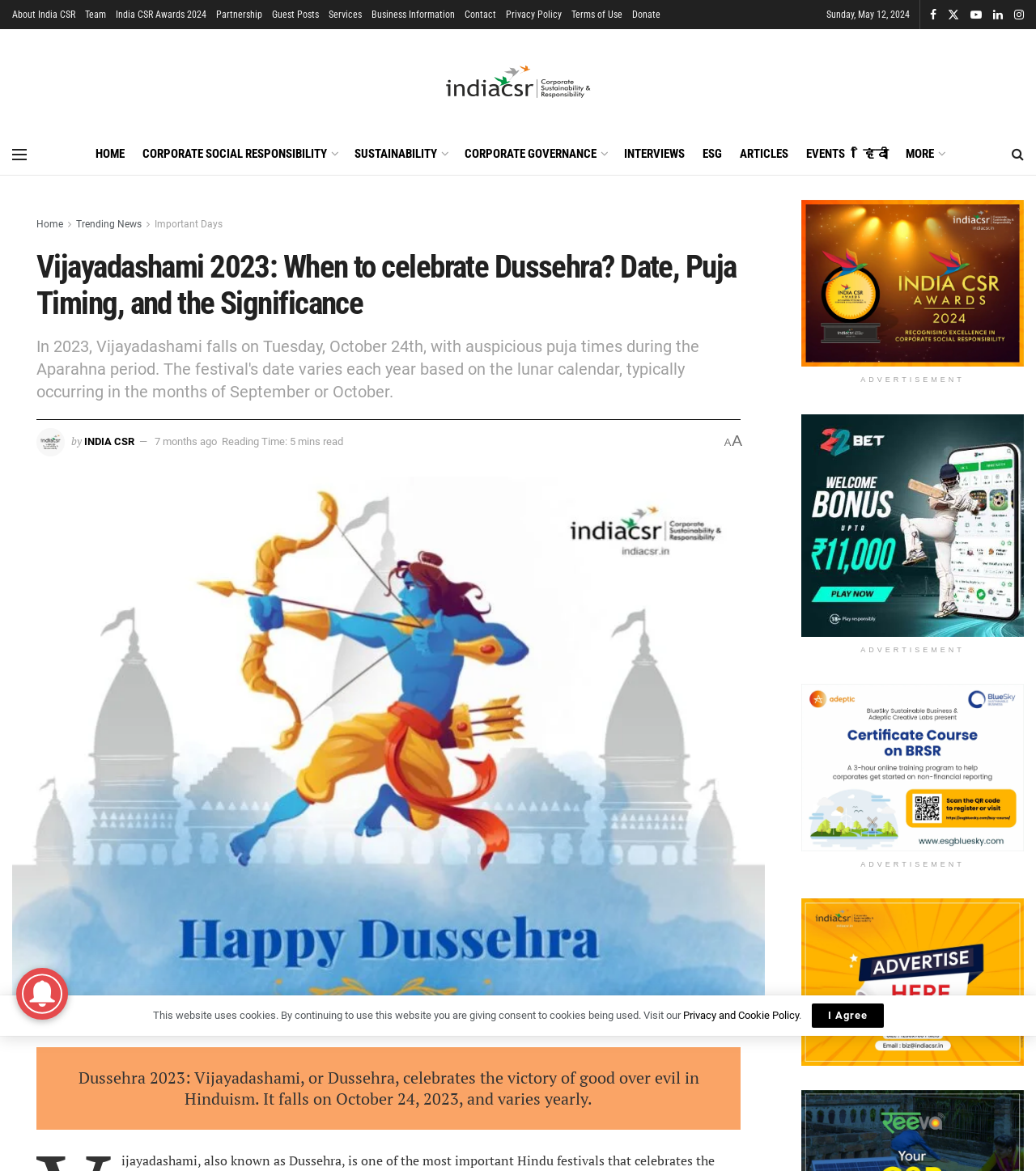Answer the following inquiry with a single word or phrase:
What is the significance of Dussehra?

Victory of good over evil